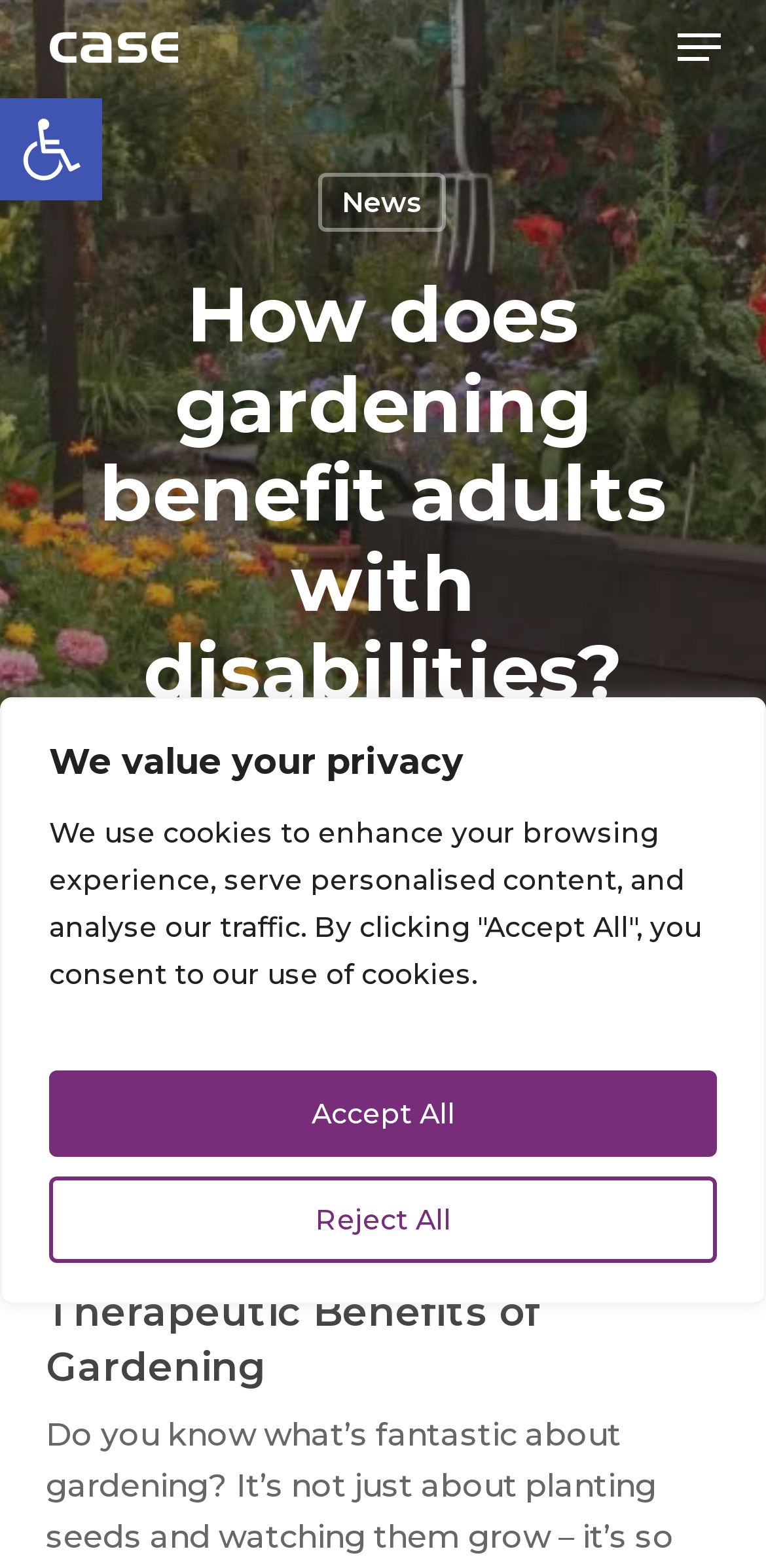Identify and provide the main heading of the webpage.

How does gardening benefit adults with disabilities?